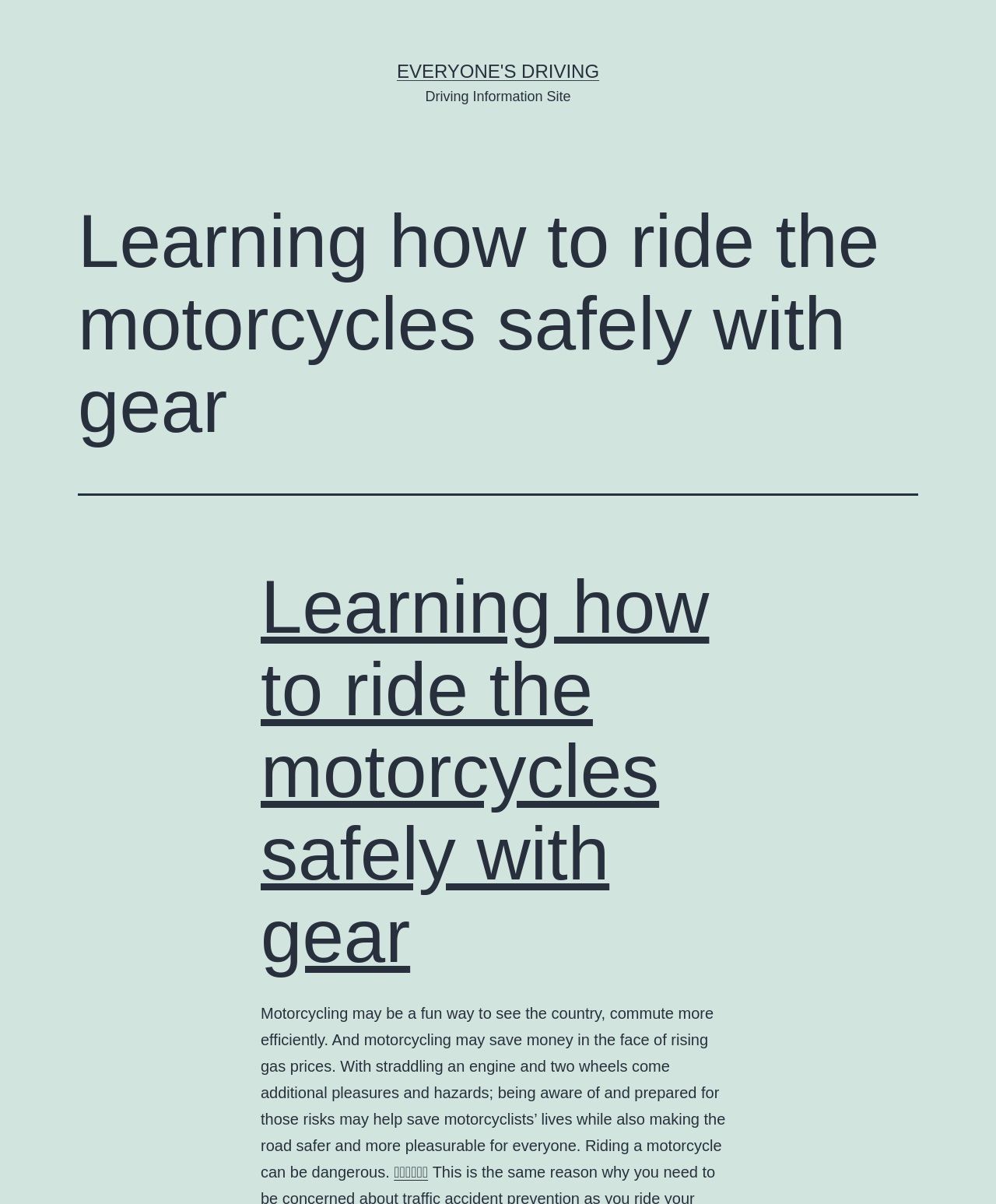Extract the primary header of the webpage and generate its text.

Learning how to ride the motorcycles safely with gear